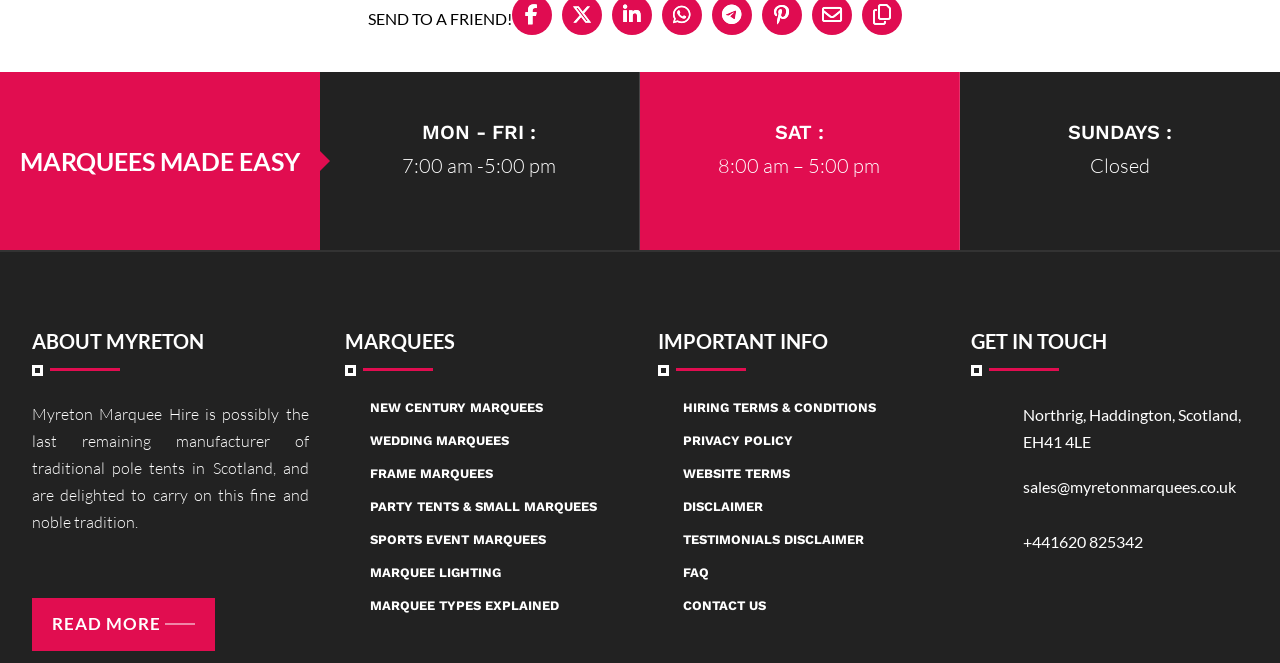Answer the following in one word or a short phrase: 
What are the business hours on Monday to Friday?

7:00 am - 5:00 pm